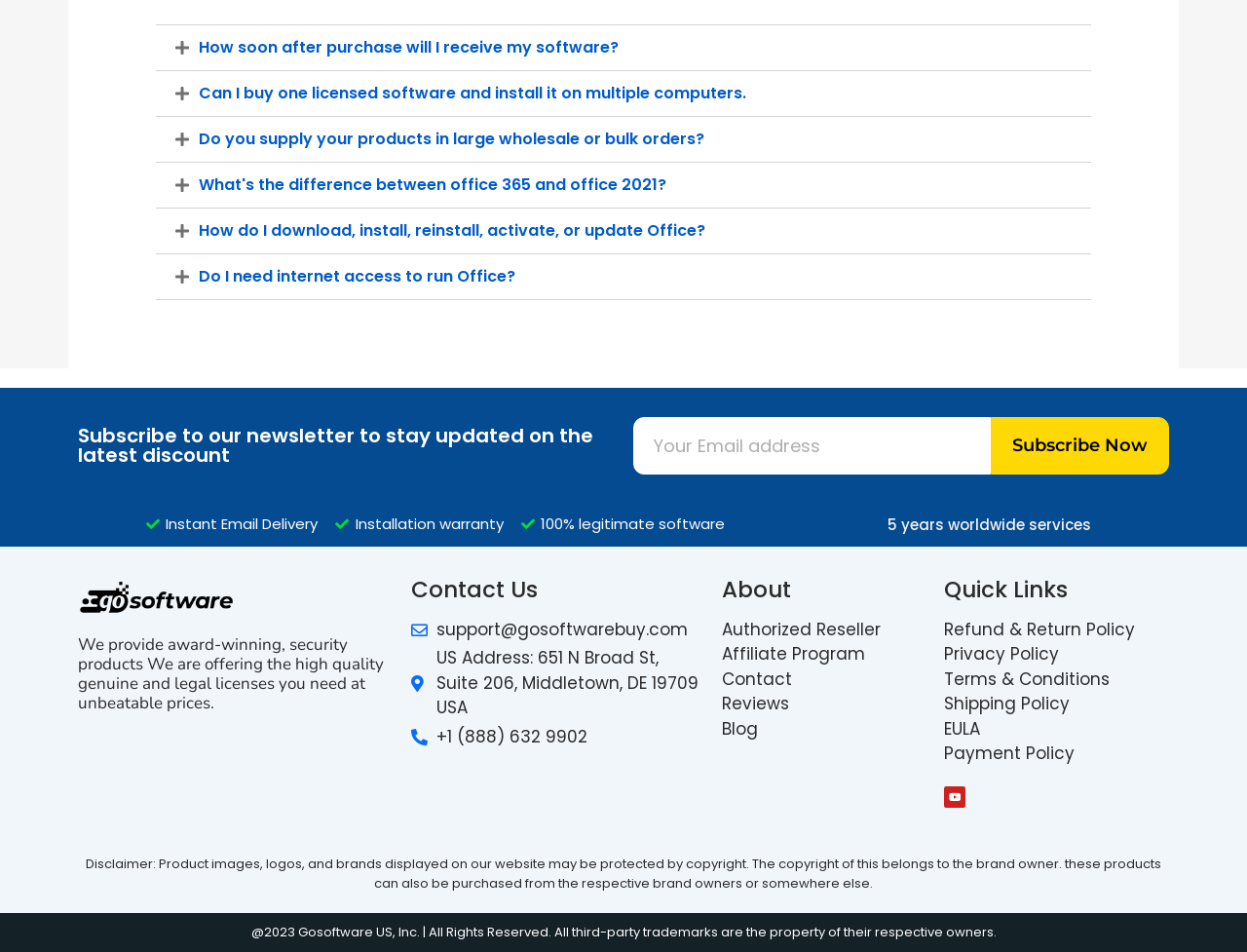What is the difference between Office 365 and Office 2021?
Based on the visual details in the image, please answer the question thoroughly.

The website provides a button to expand and learn more about the difference between Office 365 and Office 2021, but the exact difference is not explicitly stated on the webpage.